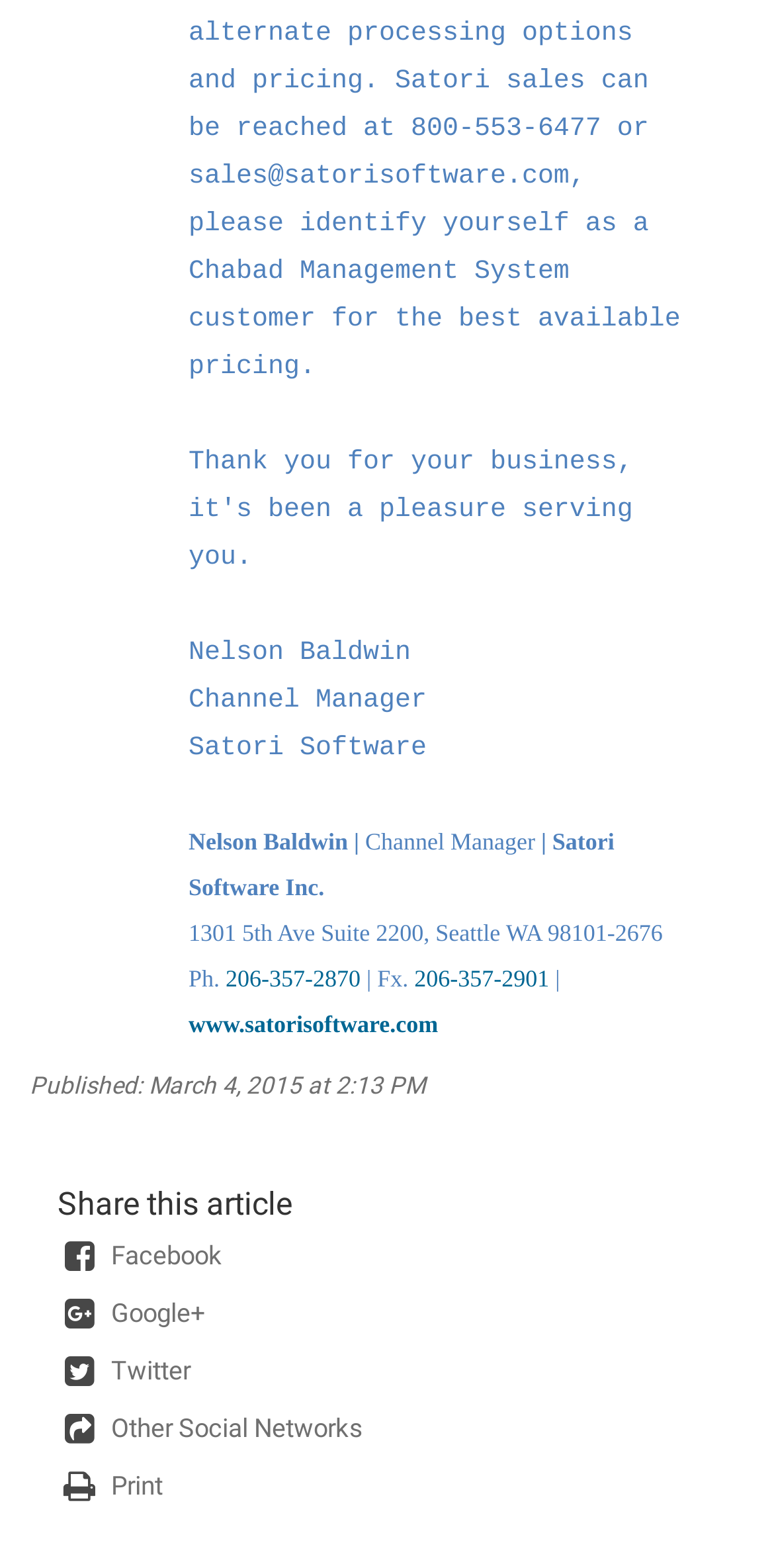Determine the bounding box coordinates in the format (top-left x, top-left y, bottom-right x, bottom-right y). Ensure all values are floating point numbers between 0 and 1. Identify the bounding box of the UI element described by: www.satorisoftware.com

[0.244, 0.643, 0.566, 0.663]